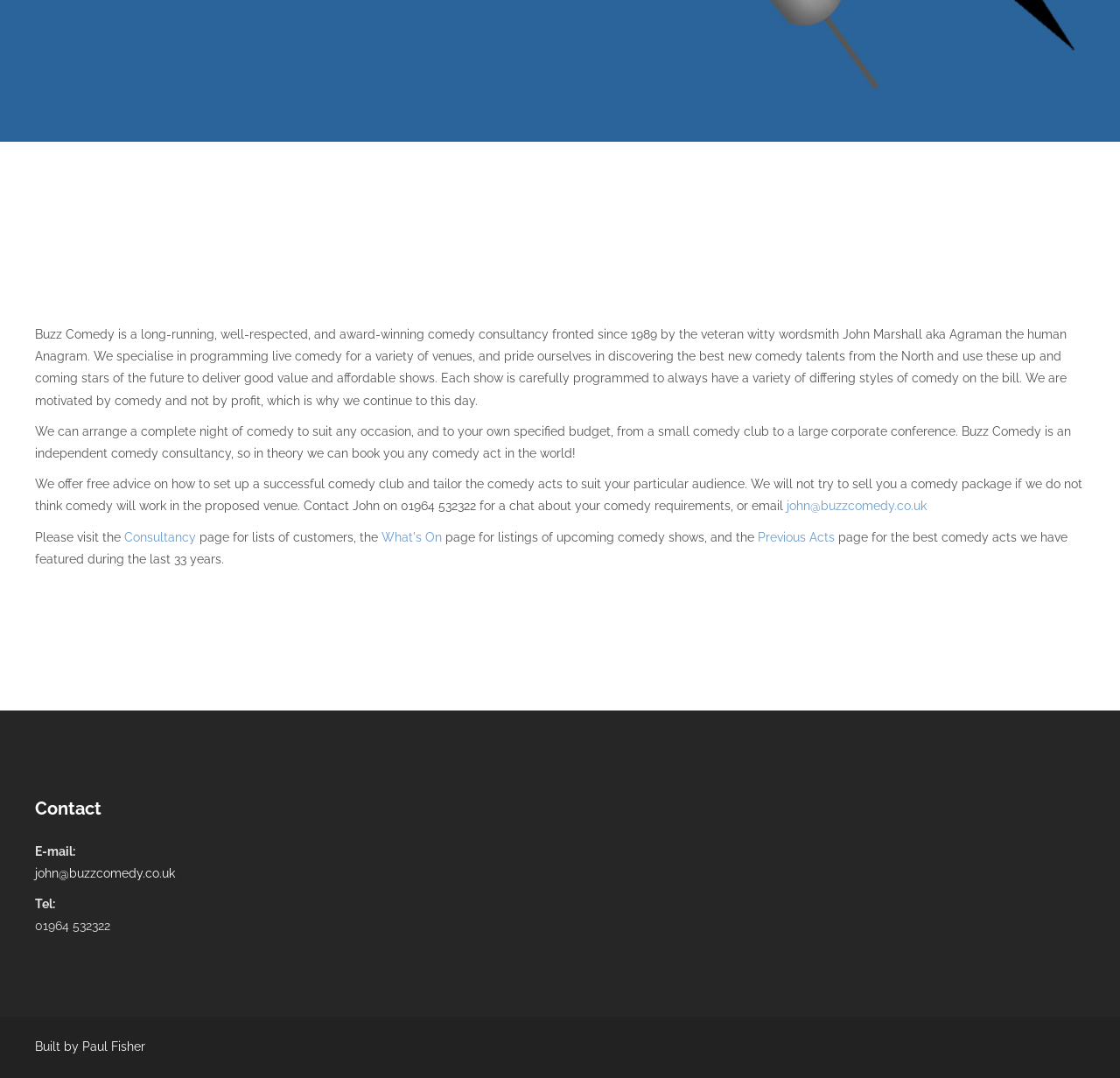Find and provide the bounding box coordinates for the UI element described with: "Previous Acts".

[0.677, 0.491, 0.745, 0.504]